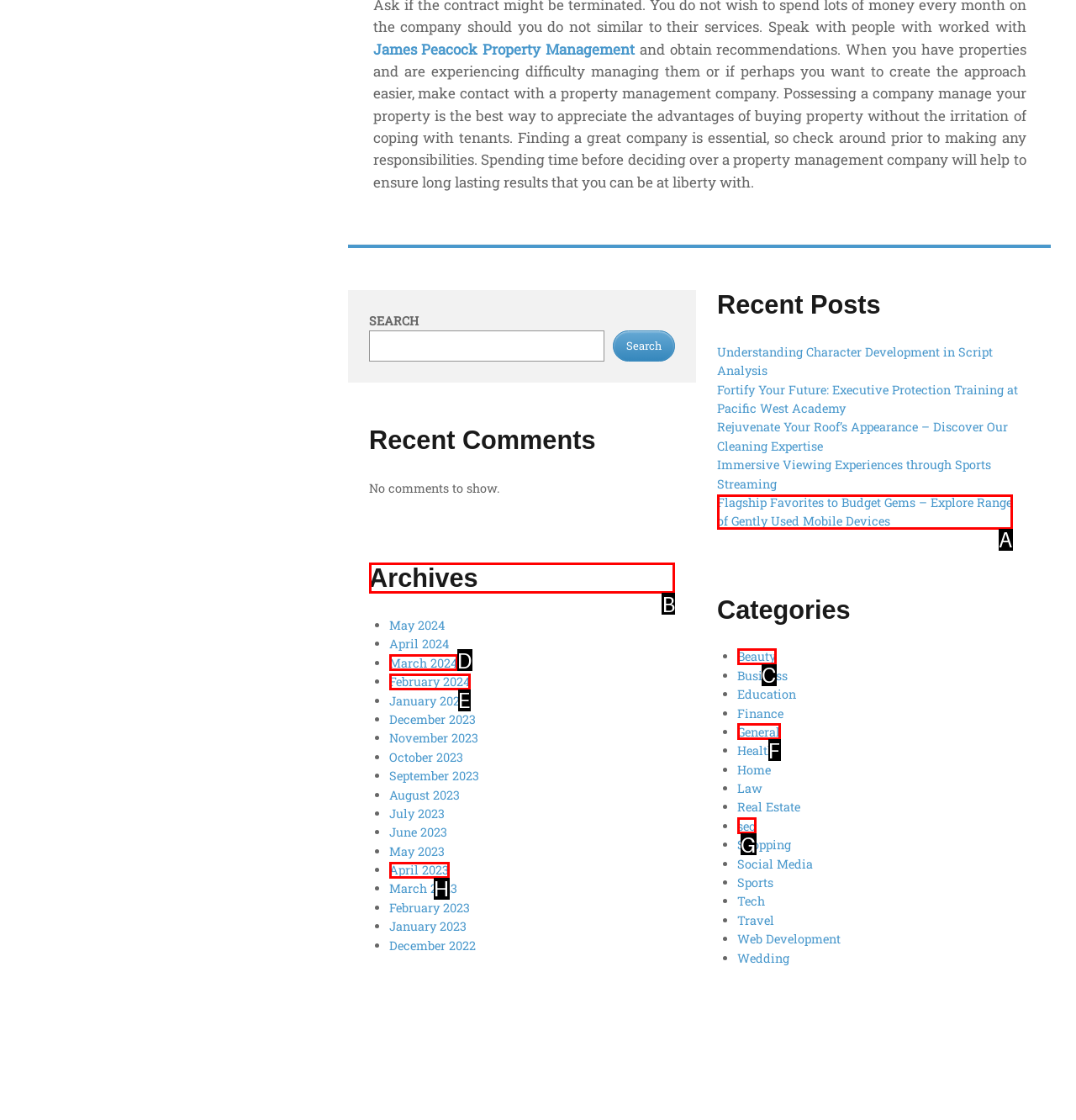To achieve the task: view Facebook page, indicate the letter of the correct choice from the provided options.

None